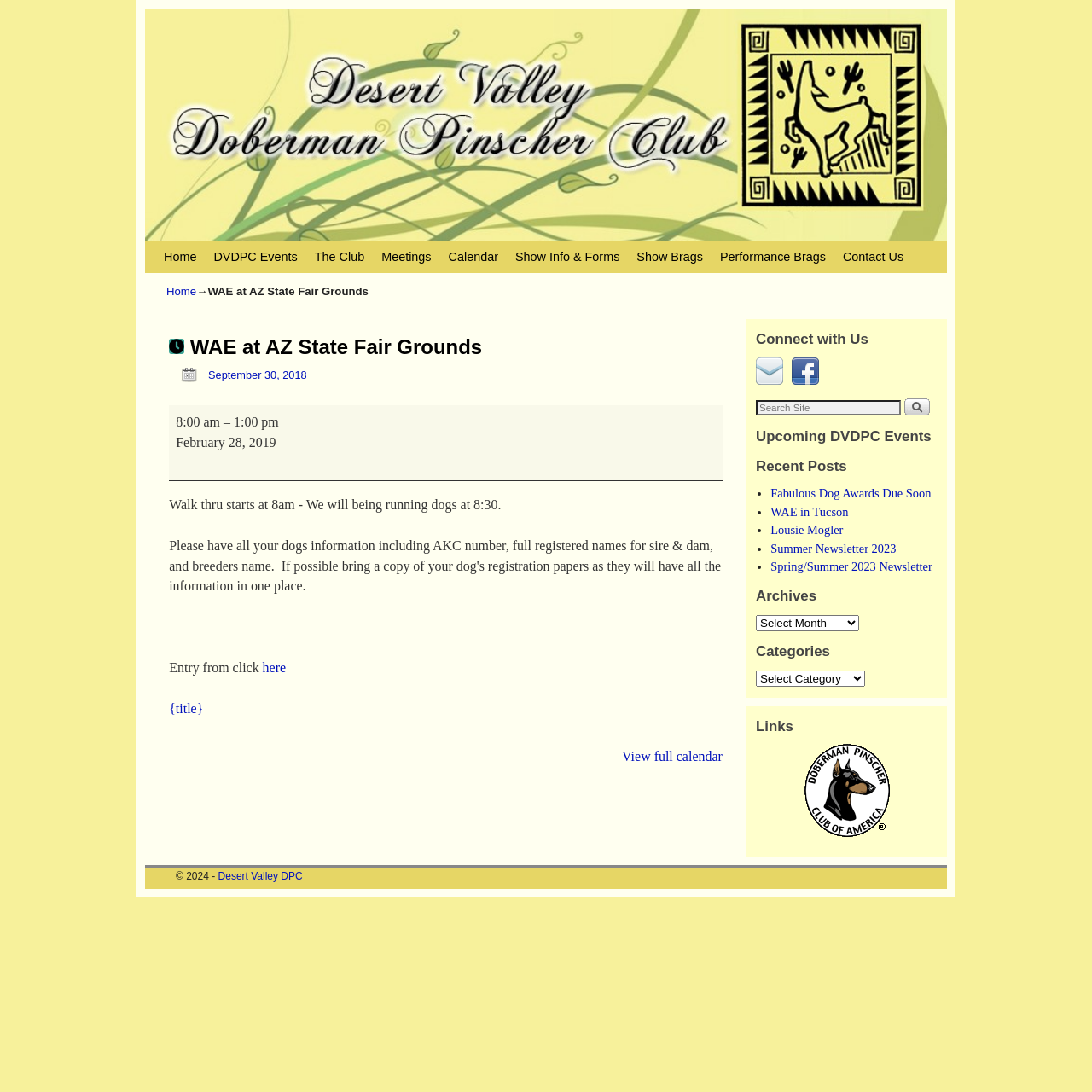Using the description: "Calendar", identify the bounding box of the corresponding UI element in the screenshot.

[0.403, 0.22, 0.464, 0.25]